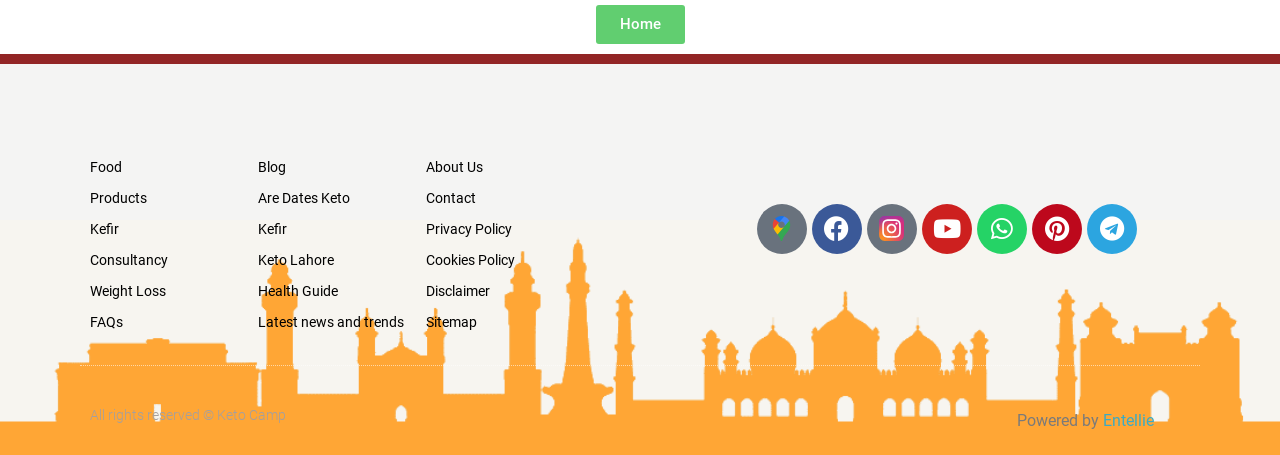What is the main topic of this website?
From the screenshot, supply a one-word or short-phrase answer.

Keto